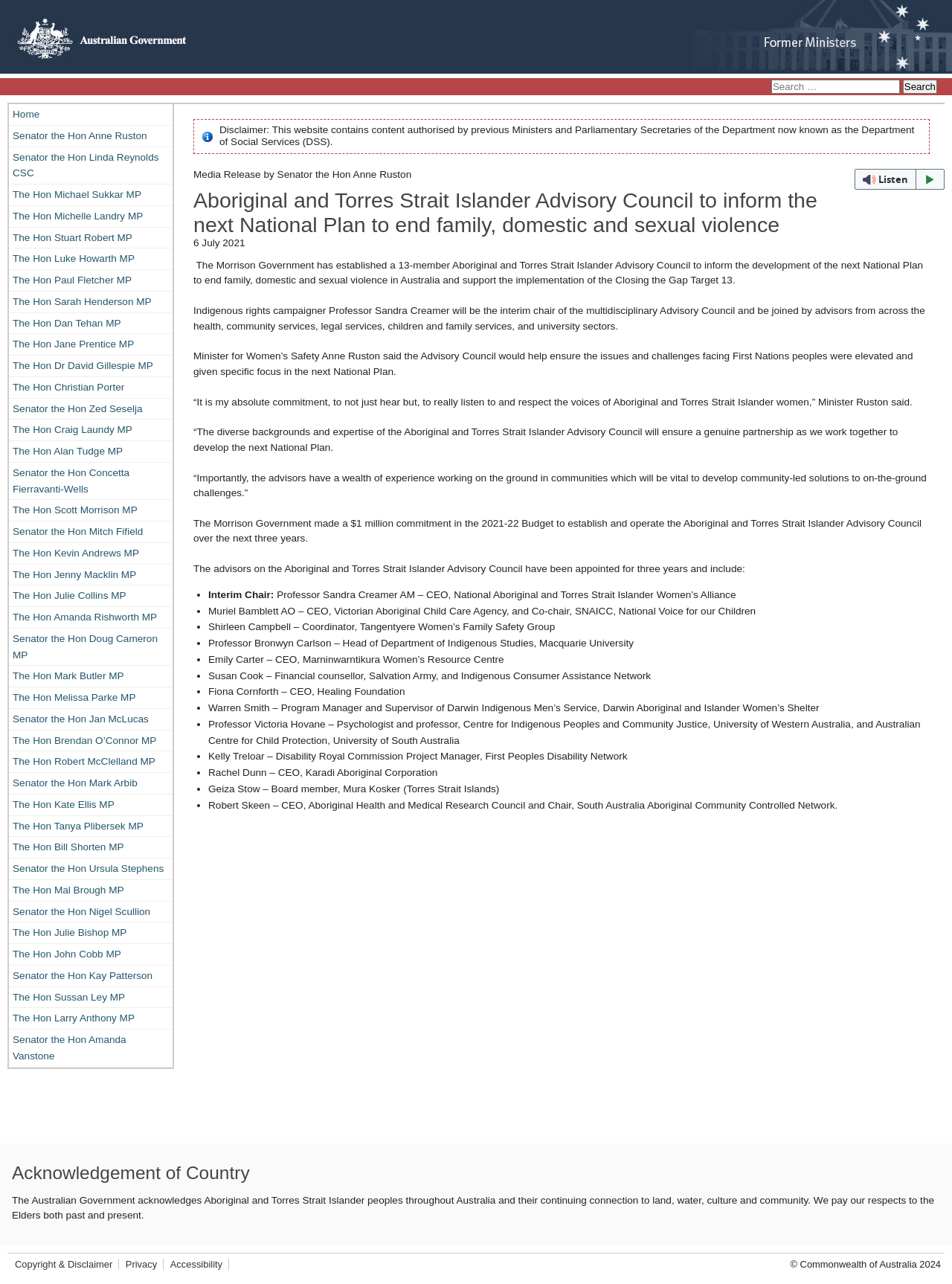Please specify the coordinates of the bounding box for the element that should be clicked to carry out this instruction: "Read the disclaimer". The coordinates must be four float numbers between 0 and 1, formatted as [left, top, right, bottom].

[0.23, 0.097, 0.283, 0.105]